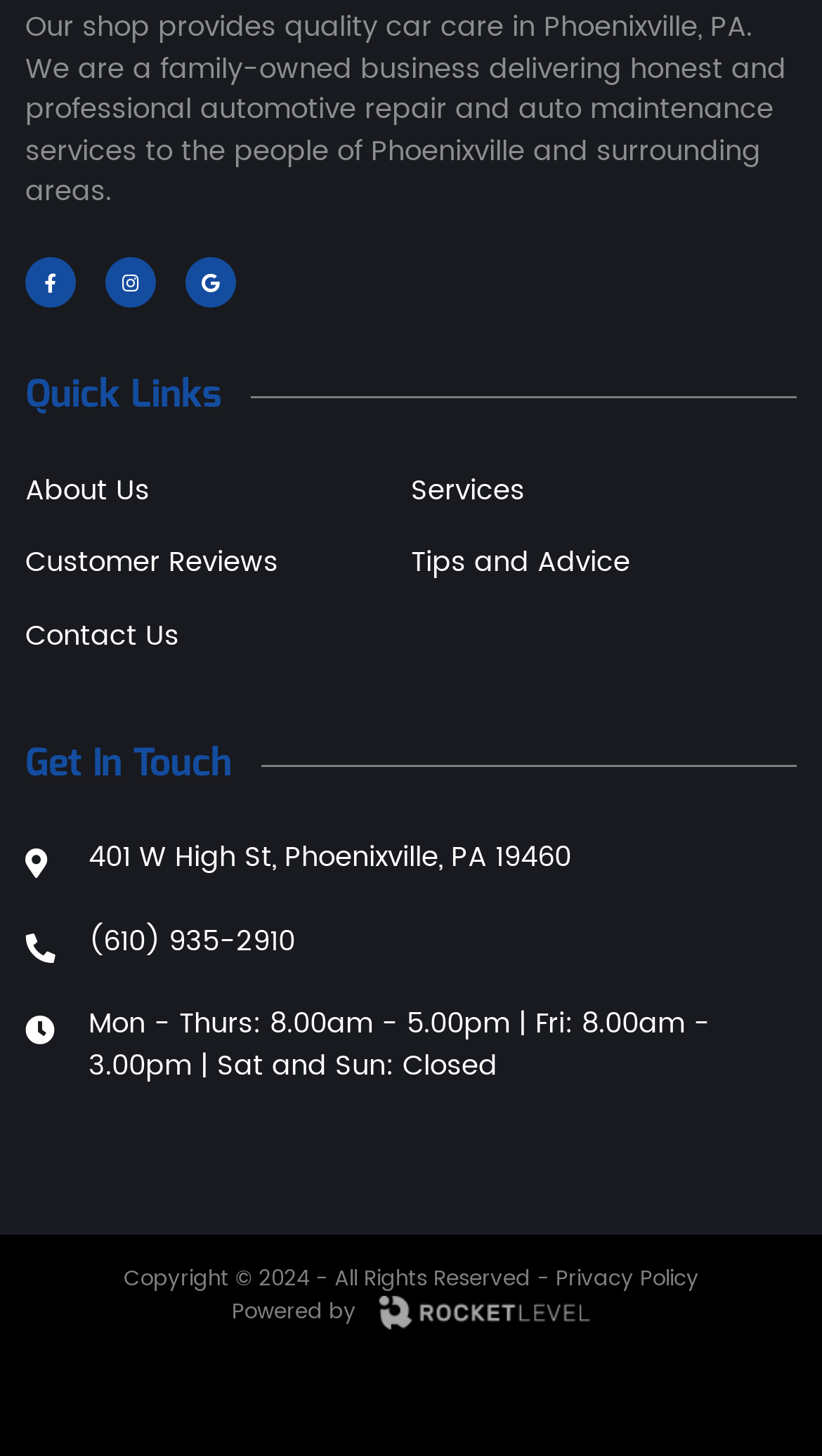Utilize the details in the image to thoroughly answer the following question: What is the phone number of the shop?

The link '(610) 935-2910' provides the phone number of the shop.